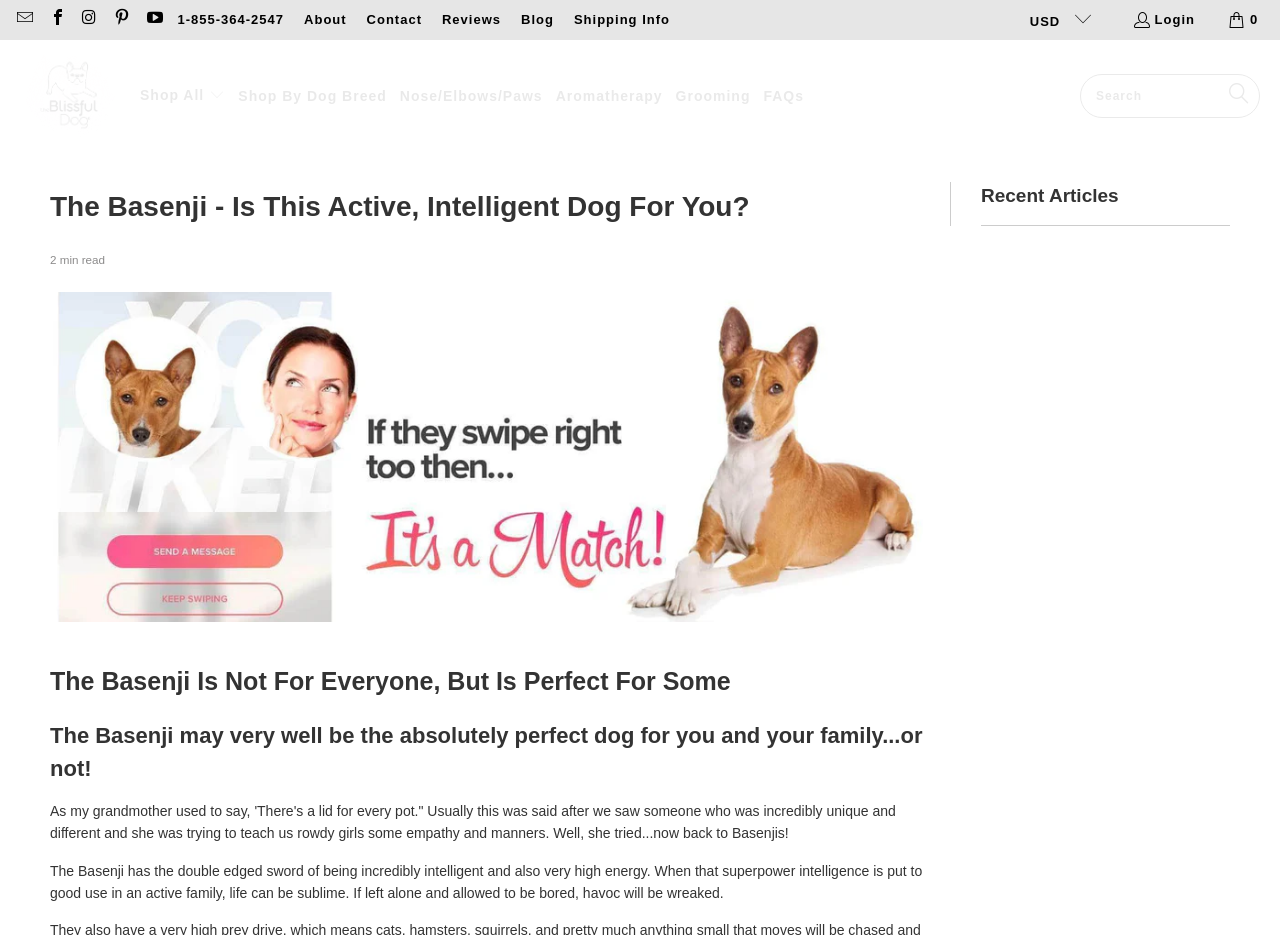Please provide a brief answer to the following inquiry using a single word or phrase:
What is the tone of the article?

Informative and conversational